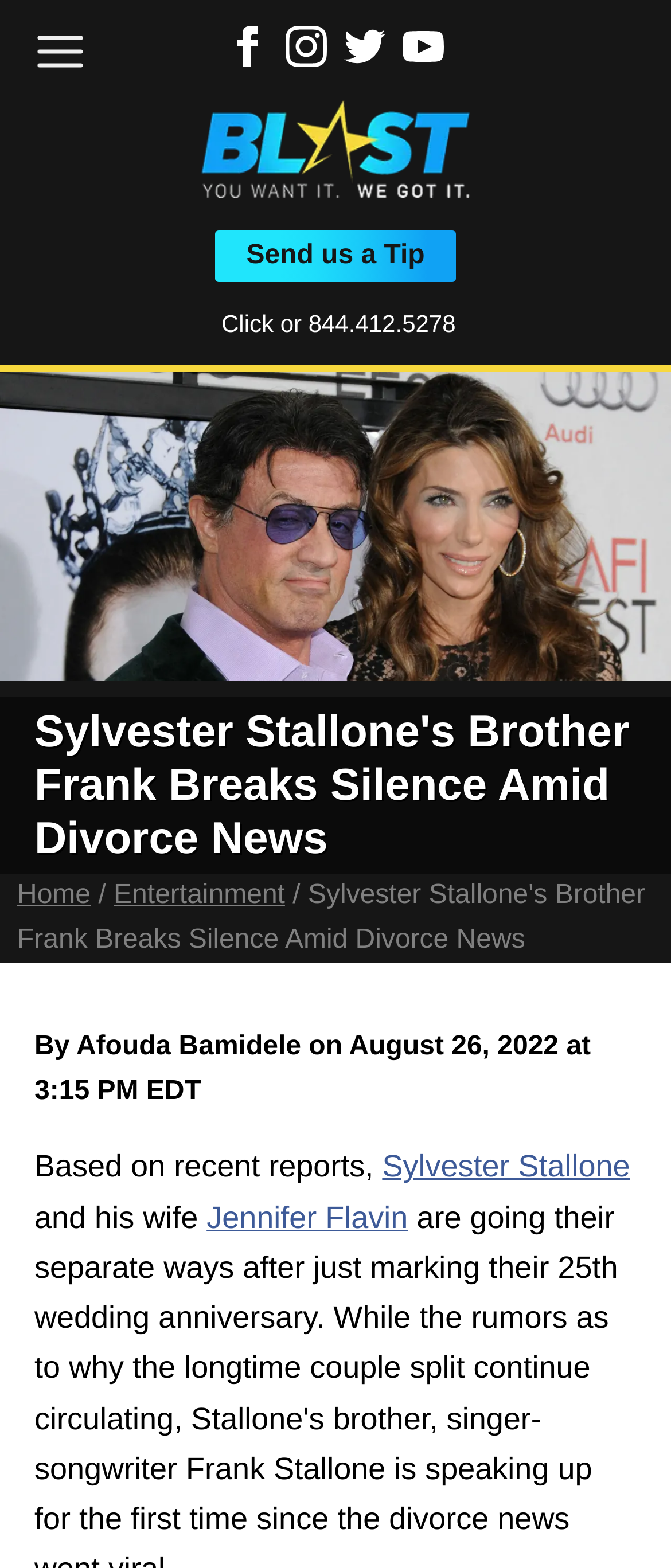Offer a detailed explanation of the webpage layout and contents.

The webpage appears to be a news article about Sylvester Stallone and his wife Jennifer Flavin's divorce. At the top of the page, there are several links to different sections of the website, including "Stars", "News", "Videos", "Photos", and more. These links are aligned horizontally and are positioned near the top of the page.

Below these links, there are social media icons for Facebook, Instagram, Twitter, and Youtube, which are positioned horizontally and are located near the top-right corner of the page.

The main content of the webpage is a news article with a heading that reads "Sylvester Stallone's Brother Frank Breaks Silence Amid Divorce News". Below the heading, there is a large image of Sylvester Stallone and Jennifer Flavin.

The article itself is divided into paragraphs, with the first paragraph starting with the text "Based on recent reports,". The text is written in a clear and concise manner, with links to relevant names and topics, such as Sylvester Stallone and Jennifer Flavin.

On the top-left corner of the page, there is a link to the website's homepage, as well as a link to the "Entertainment" section. There is also a figure with a caption that reads "Sylvester Stallone and Jennifer Flavin".

Overall, the webpage is well-organized and easy to navigate, with clear headings and concise text that summarizes the main topic of the article.